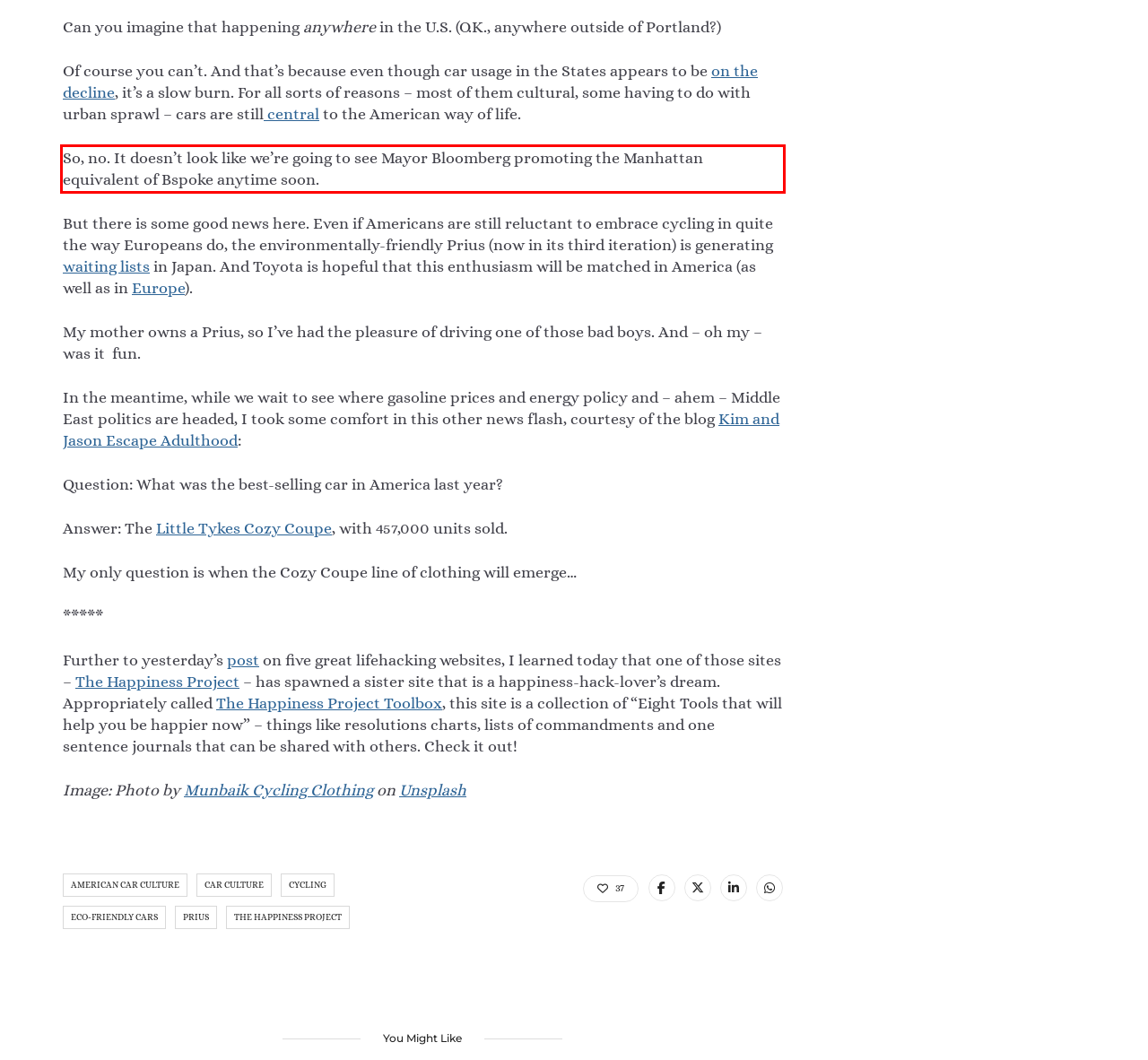Please look at the webpage screenshot and extract the text enclosed by the red bounding box.

So, no. It doesn’t look like we’re going to see Mayor Bloomberg promoting the Manhattan equivalent of Bspoke anytime soon.